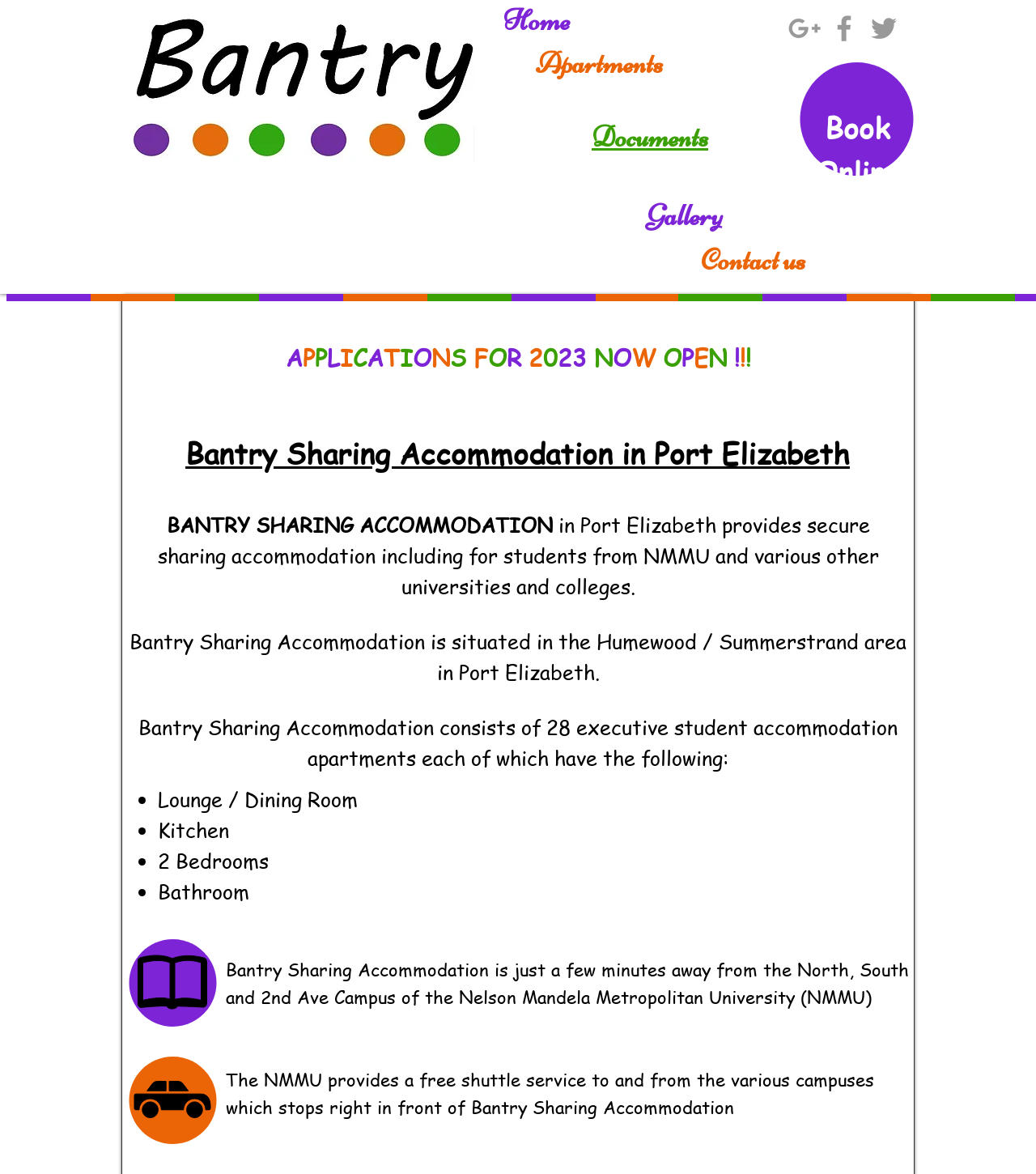Please find the bounding box coordinates of the element that must be clicked to perform the given instruction: "Click the Book Online button". The coordinates should be four float numbers from 0 to 1, i.e., [left, top, right, bottom].

[0.786, 0.097, 0.869, 0.166]